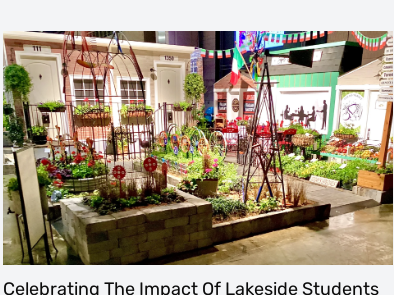What is visible in the background of the scene?
Provide a well-explained and detailed answer to the question.

In the background of the scene, a festive setup is visible, which includes elements like flags and artistic representations related to gardening or landscaping, hinting at a lively community spirit and celebrating the students' contributions to the event.